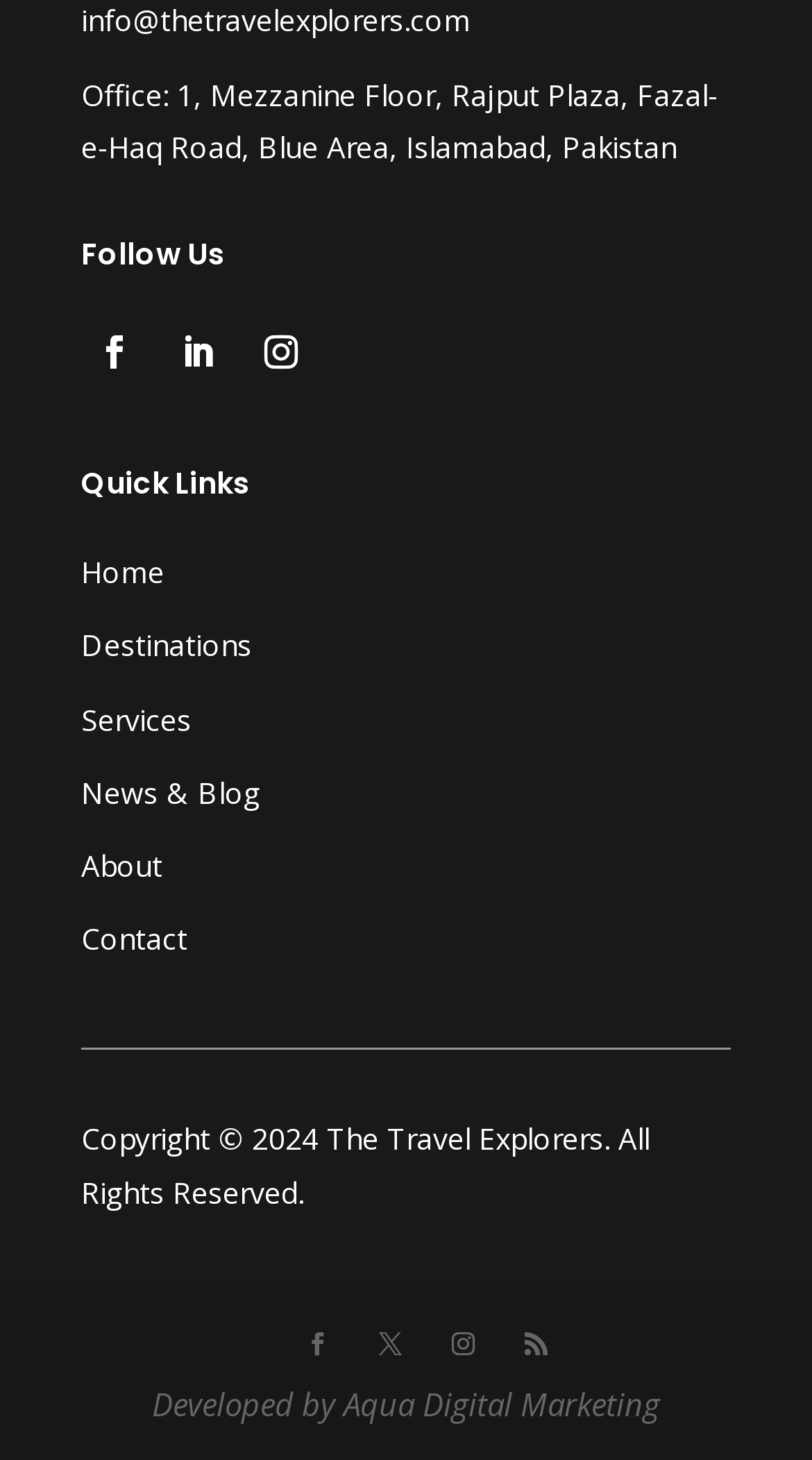Please examine the image and provide a detailed answer to the question: What is the email address of The Travel Explorers?

I found the email address by looking at the link element with the text 'info@thetravelexplorers.com' which is located at the top of the webpage.